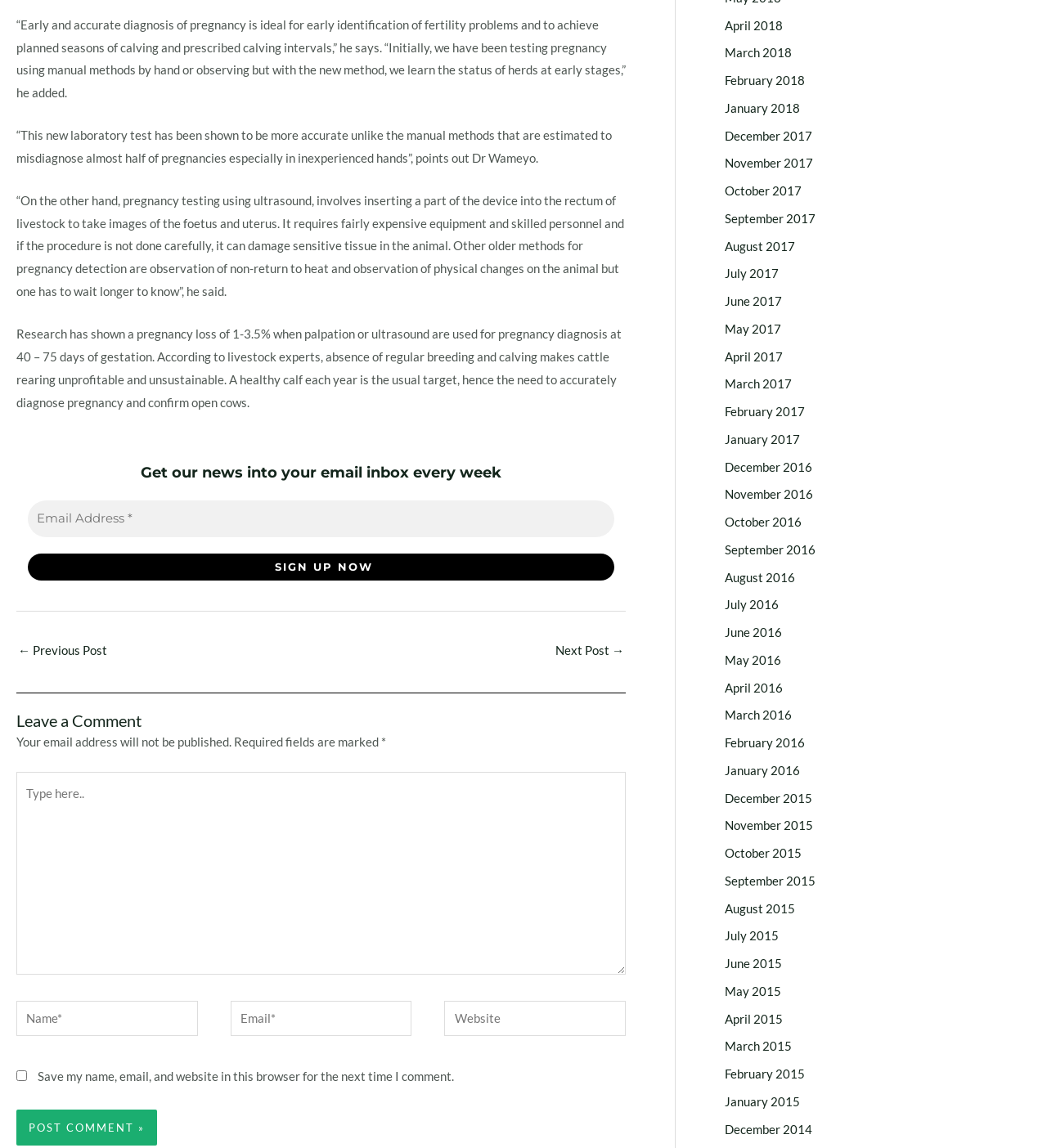Given the element description November 2017, identify the bounding box coordinates for the UI element on the webpage screenshot. The format should be (top-left x, top-left y, bottom-right x, bottom-right y), with values between 0 and 1.

[0.692, 0.136, 0.777, 0.148]